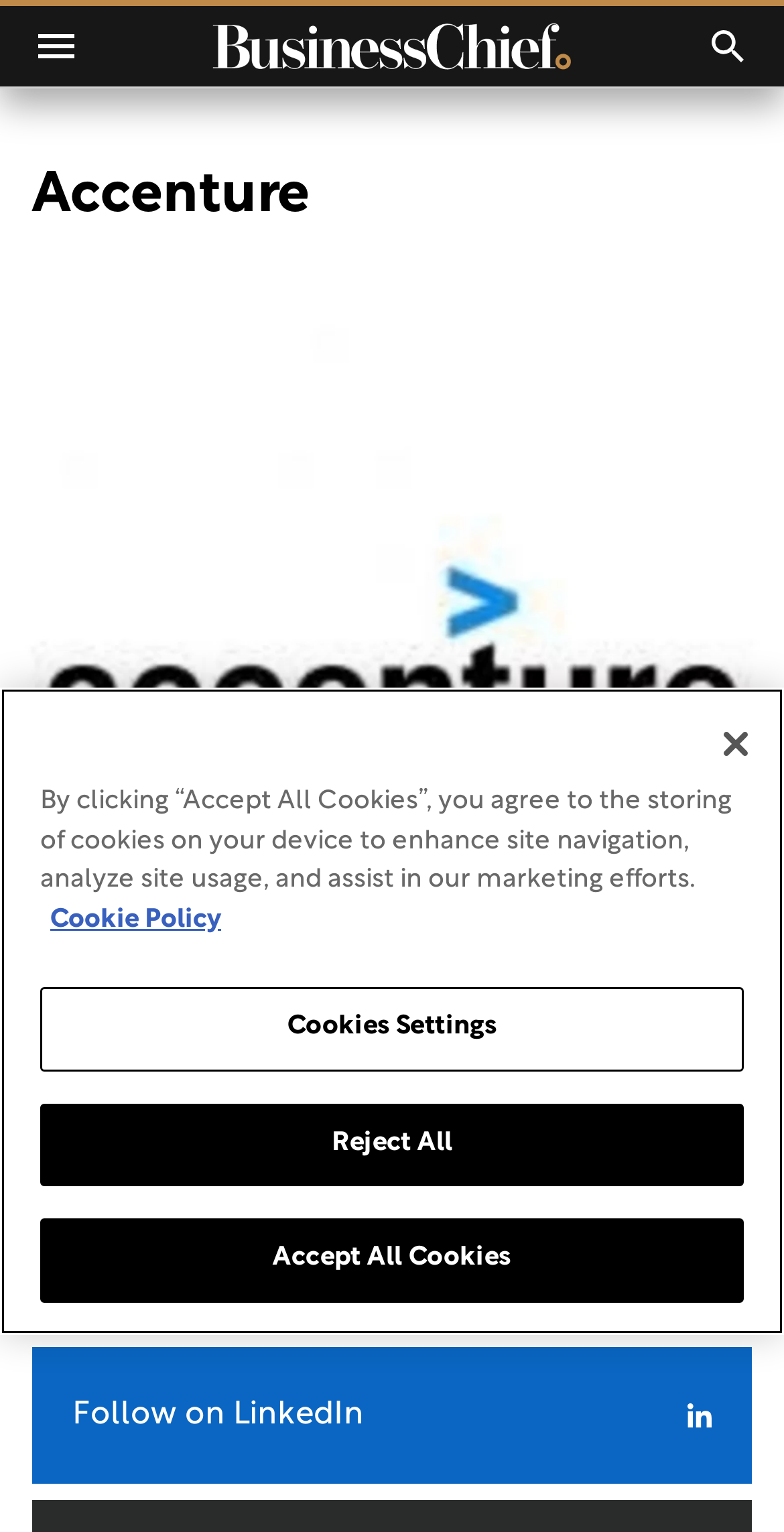Give a detailed account of the webpage.

The webpage appears to be the homepage of Business Chief UK & Europe, a digital community focused on providing users with an ultimate digital experience. 

At the top left corner, there is a link with no text, followed by a "Toggle menu" button with an accompanying image. On the top right corner, there is a "Toggle search" button with an image. 

Below these buttons, there is a large heading that reads "Accenture". 

A profile picture is displayed prominently in the center of the page, taking up most of the vertical space. 

At the bottom of the page, there is a "Follow on LinkedIn" link, accompanied by a layout table. 

A cookie banner is displayed at the bottom of the page, which includes a privacy alert dialog. The dialog provides information about the use of cookies on the site, with options to accept all cookies, reject all cookies, or adjust cookie settings. There is also a link to more information about the cookie policy. A "Close" button is located at the top right corner of the dialog.